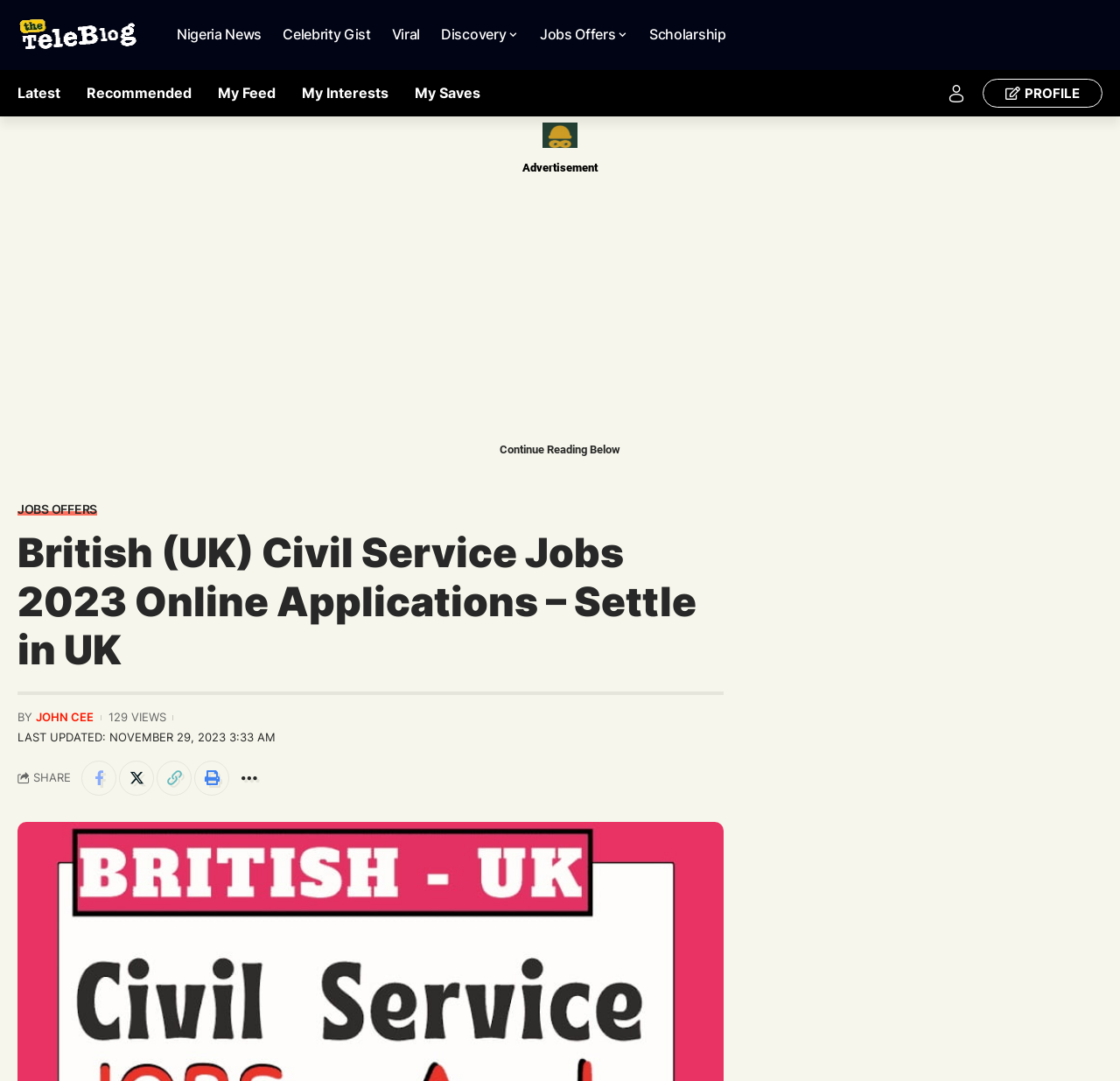Offer a thorough description of the webpage.

The webpage appears to be a blog or news article page from "TheTeleBlog" website. At the top left corner, there is a logo of "theteleblog ng" accompanied by a link to the website. Below the logo, there is a navigation menu with several links, including "Nigeria News", "Celebrity Gist", "Viral", "Discovery", "Jobs Offers", and "Scholarship".

On the top right corner, there are several links, including "Latest", "Recommended", "My Feed", "My Interests", and "My Saves". Next to these links, there is a "sign in" link and a "PROFILE" link.

In the middle of the page, there is a section with a heading "British (UK) Civil Service Jobs 2023 Online Applications – Settle in UK", which is likely the title of the article. Below the heading, there is a link "JOBS OFFERS" and a time stamp indicating when the article was last updated. The article's author, "JOHN CEE", is mentioned, along with the number of views, "129 VIEWS".

The article's content is not explicitly described in the accessibility tree, but there is a "Continue Reading Below" text, suggesting that the article continues below this section. There is also an "Advertisement" section and a "whatsapplogo" image with a link.

At the bottom of the page, there are several sharing options, including links to share on Facebook, Twitter, and copy the link. There are also links to print and view more options.